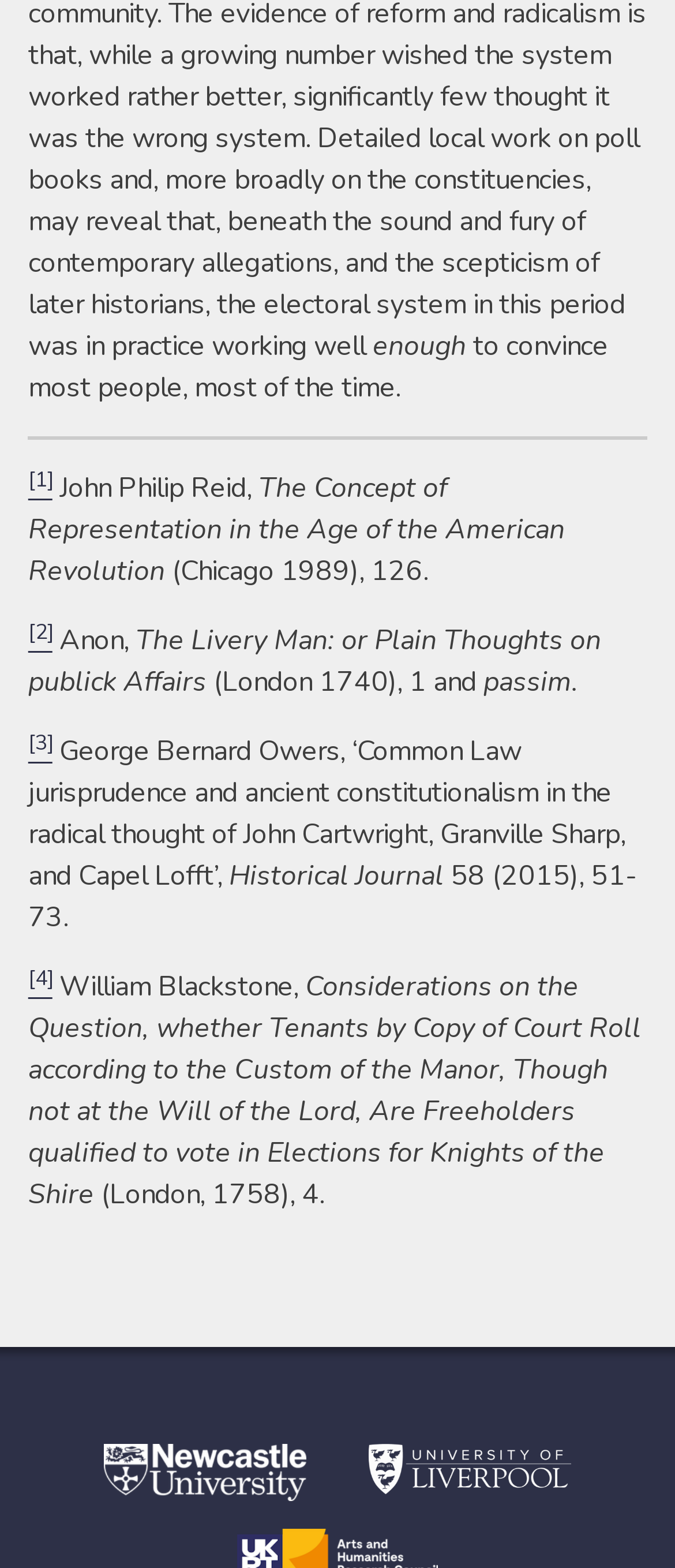How many university logos are displayed?
Based on the visual content, answer with a single word or a brief phrase.

2